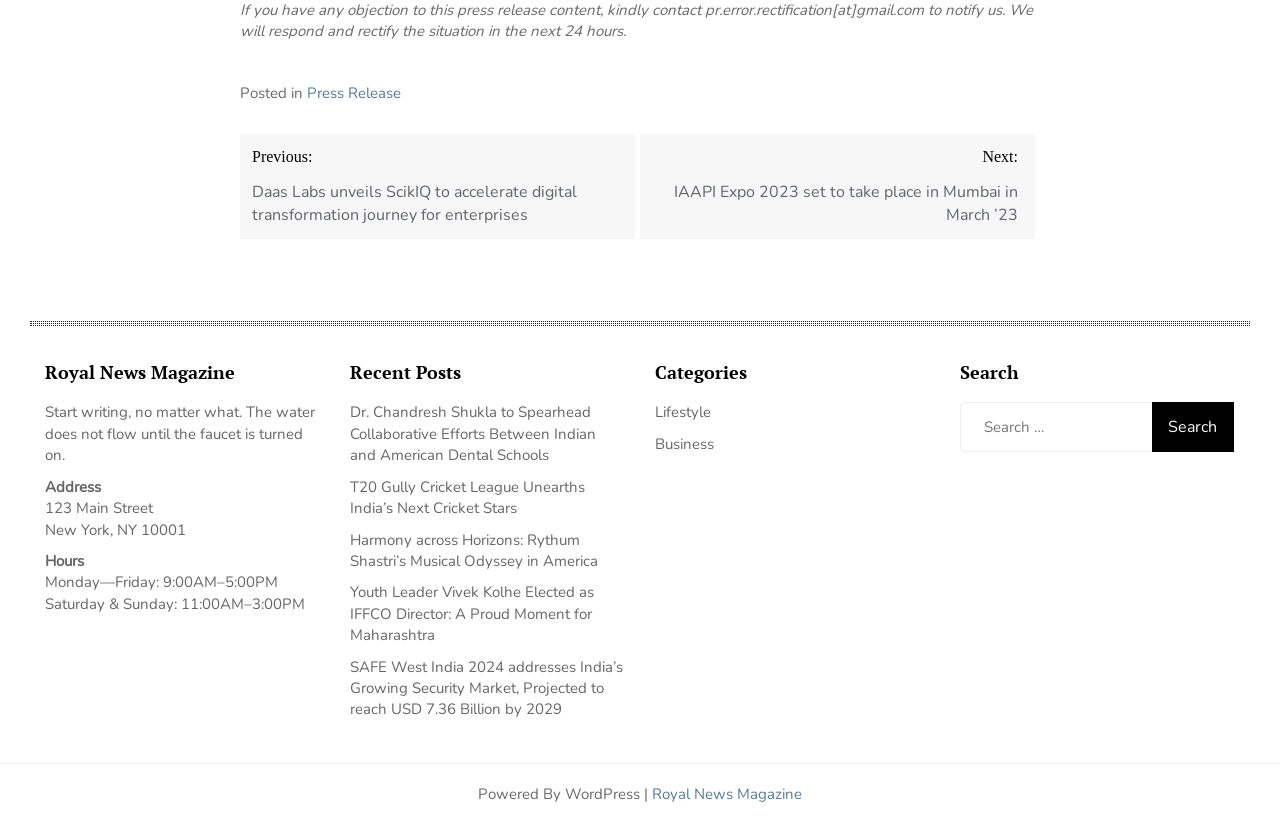How many recent posts are listed on the webpage?
Please answer the question with a detailed and comprehensive explanation.

The recent posts are listed under the heading 'Recent Posts'. There are four links listed, each representing a recent post.